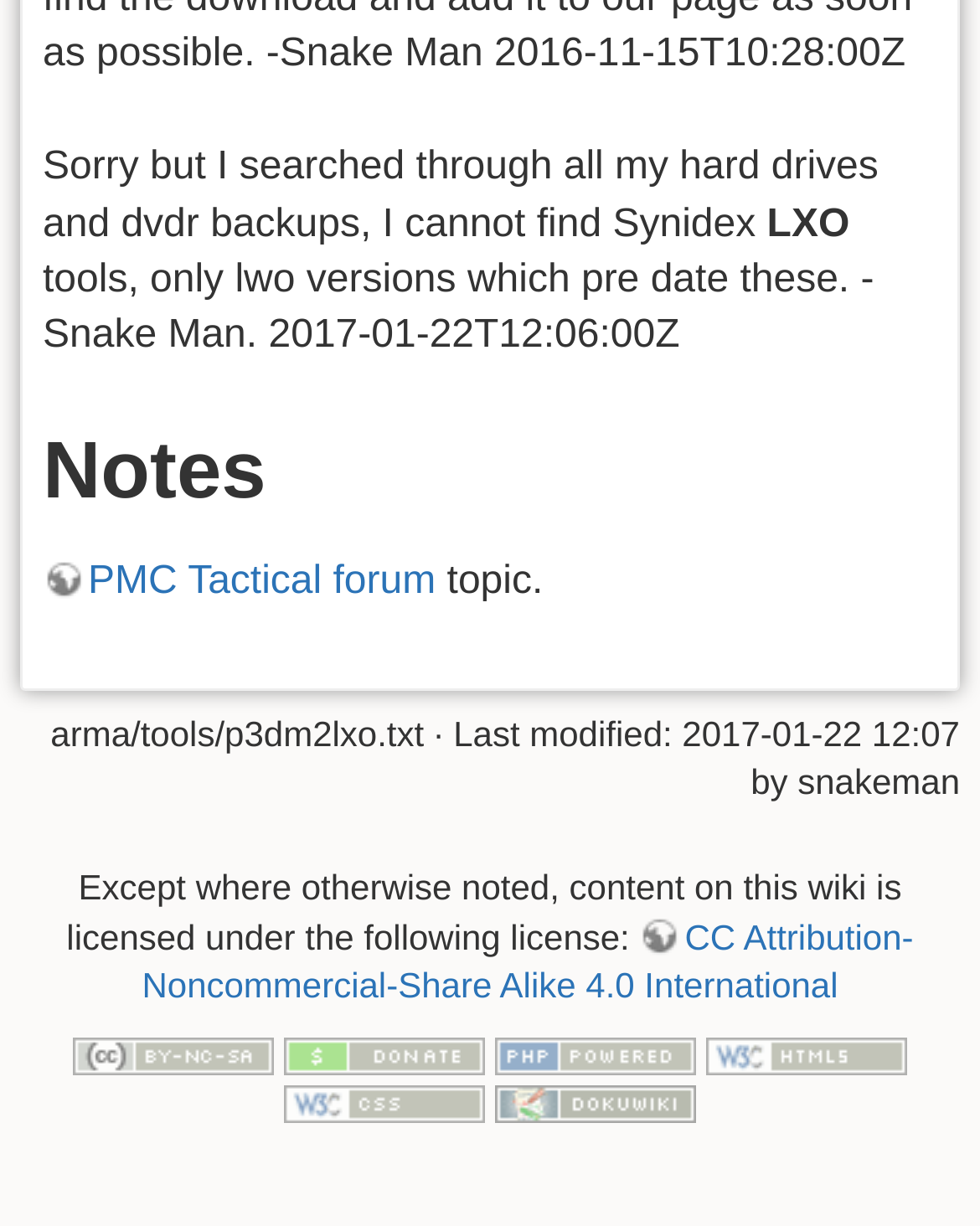Can you show the bounding box coordinates of the region to click on to complete the task described in the instruction: "Contact via email"?

None